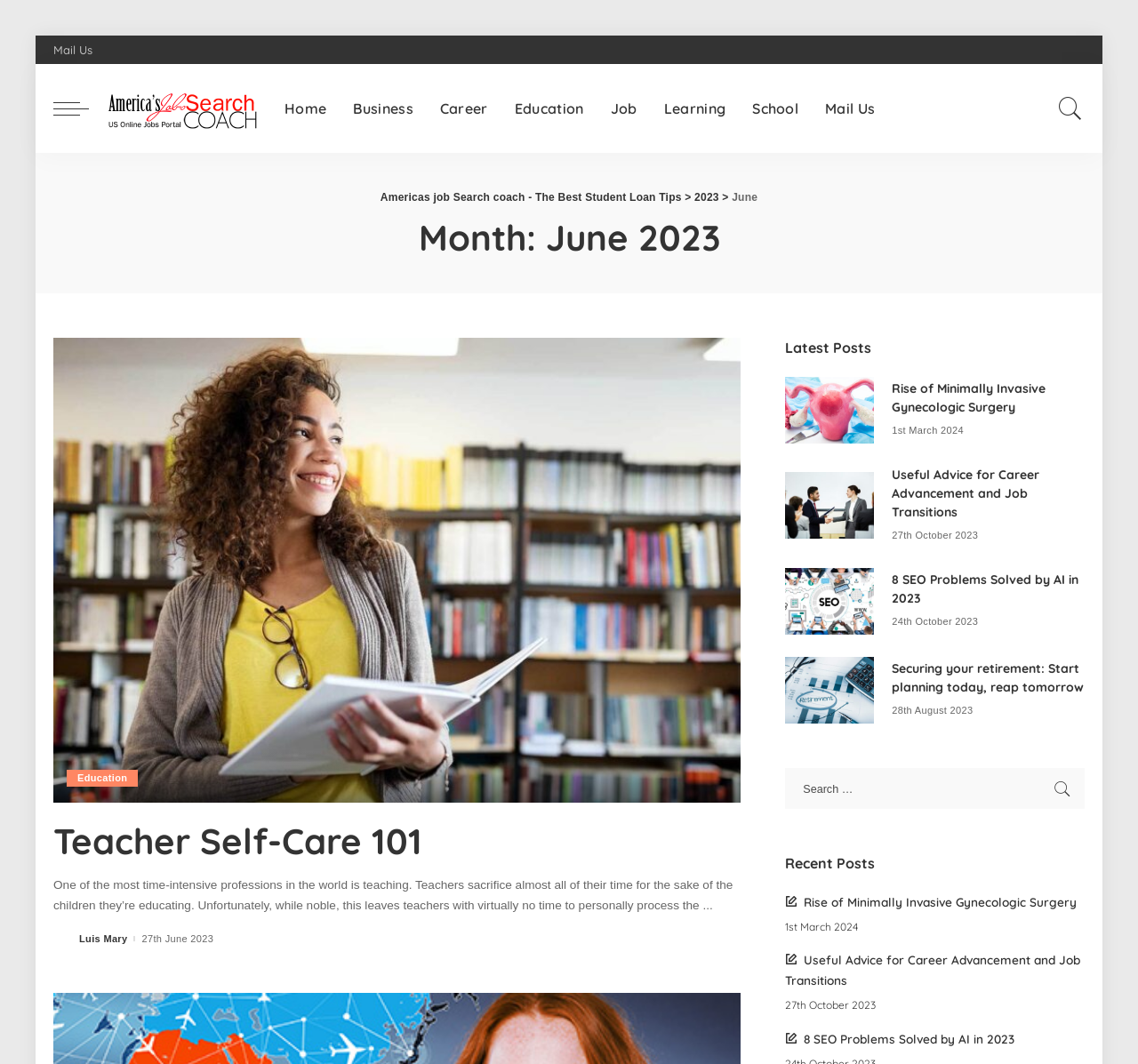Refer to the screenshot and give an in-depth answer to this question: How many main navigation menu items are there?

By examining the navigation menu, I count 9 main menu items: Home, Business, Career, Education, Job, Learning, School, and Mail Us.